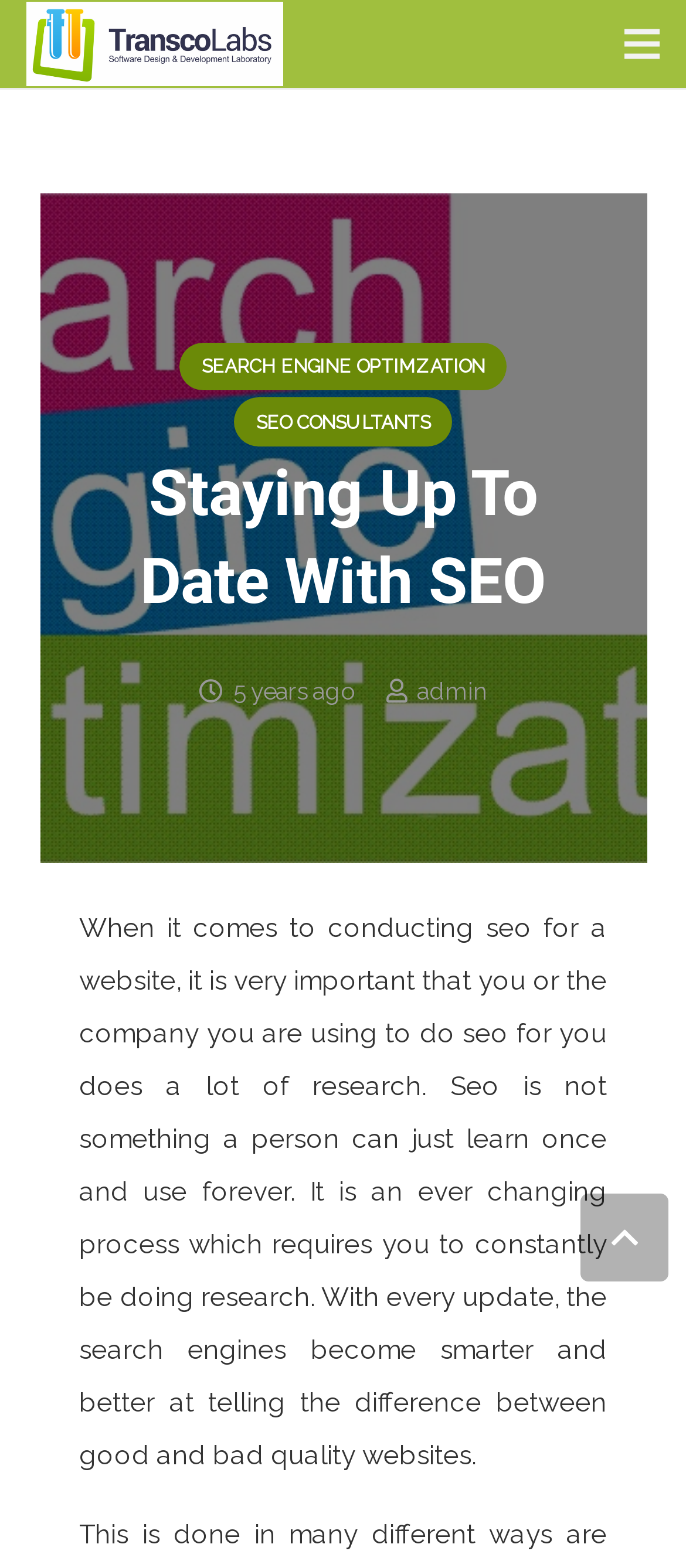Identify the bounding box of the HTML element described as: "SEO Consultants".

[0.341, 0.254, 0.659, 0.284]